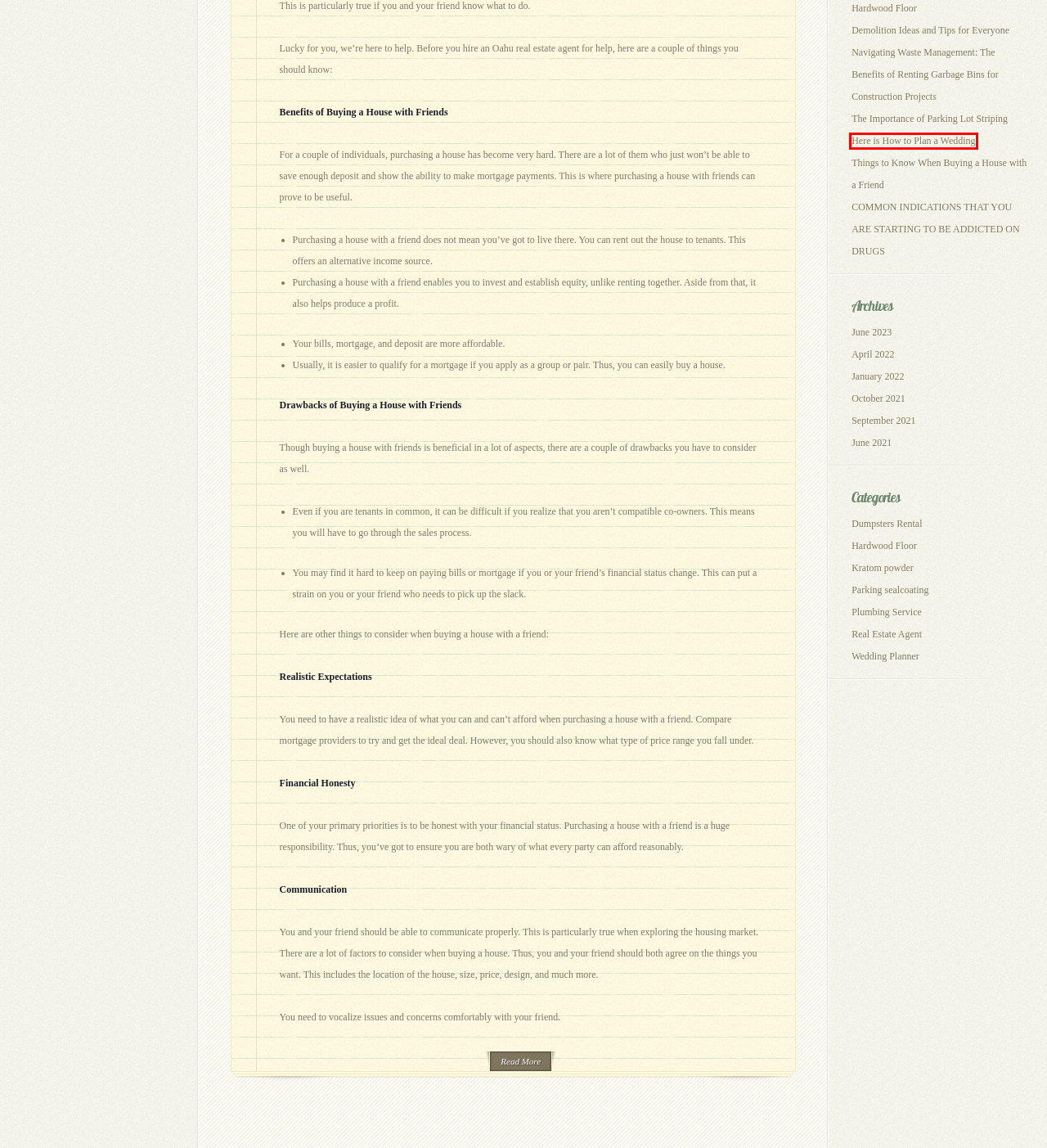Assess the screenshot of a webpage with a red bounding box and determine which webpage description most accurately matches the new page after clicking the element within the red box. Here are the options:
A. Kratom powder Archives - Artek Exploration
B. September 2021 - Artek Exploration
C. January 2022 - Artek Exploration
D. Plumbing Service Archives - Artek Exploration
E. Here is How to Plan a Wedding - Artek Exploration
F. Parking sealcoating Archives - Artek Exploration
G. COMMON INDICATIONS THAT YOU ARE STARTING TO BE ADDICTED ON DRUGS - Artek Exploration
H. October 2021 - Artek Exploration

E